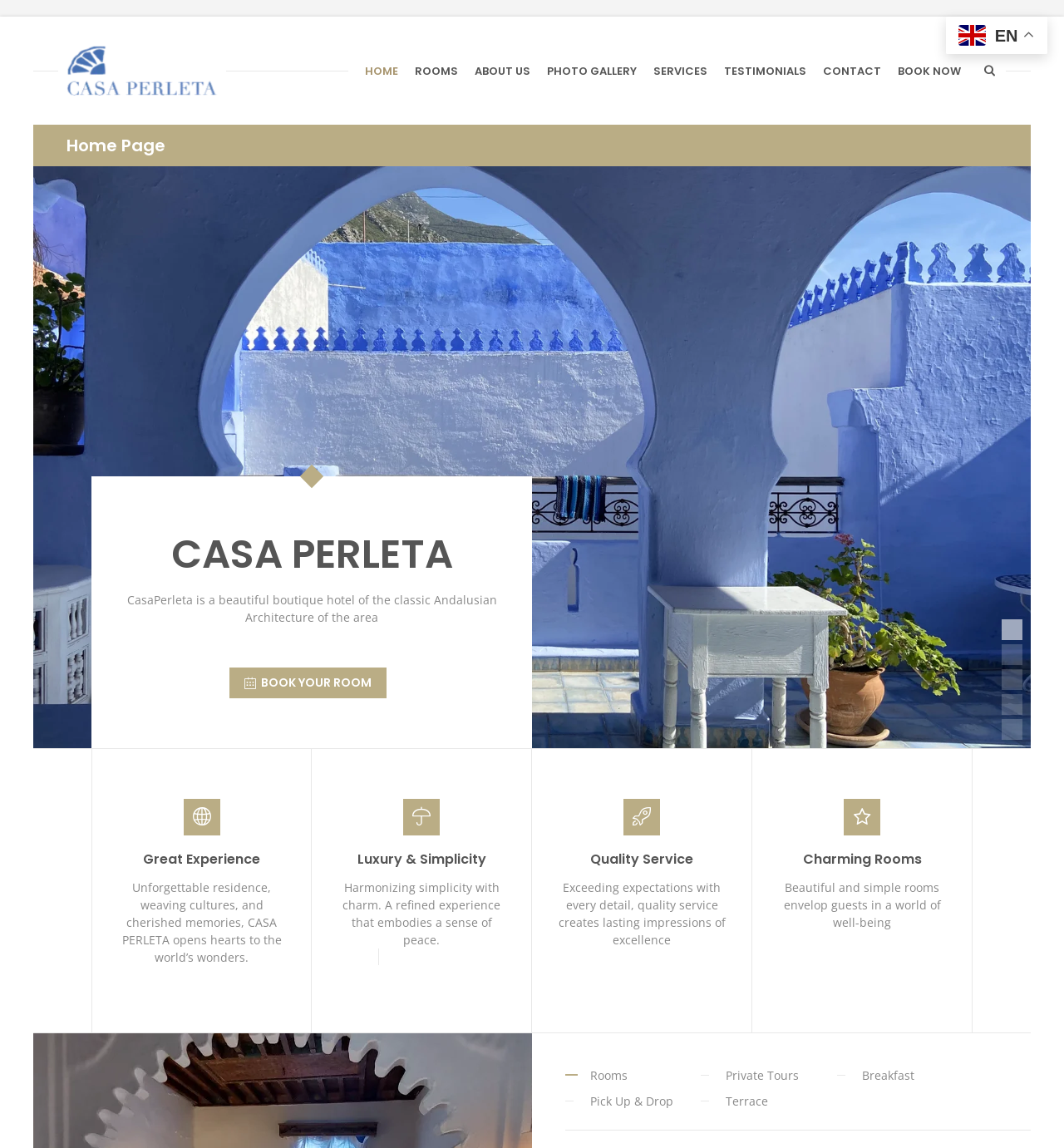What amenities are offered by the hotel?
Answer the question using a single word or phrase, according to the image.

Breakfast, Private Tours, etc.